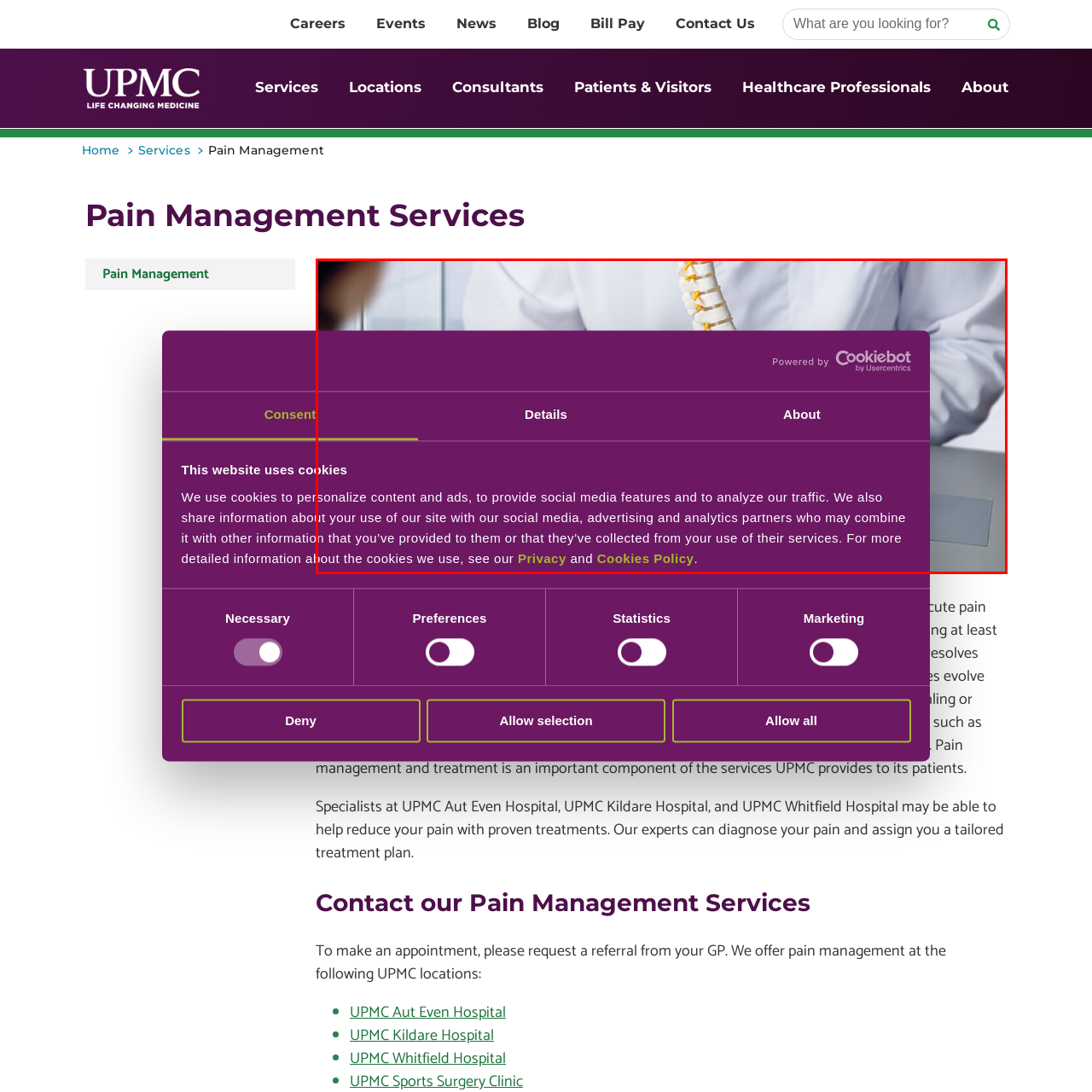Check the image highlighted in red, What is the main topic of the webpage?
 Please answer in a single word or phrase.

pain management